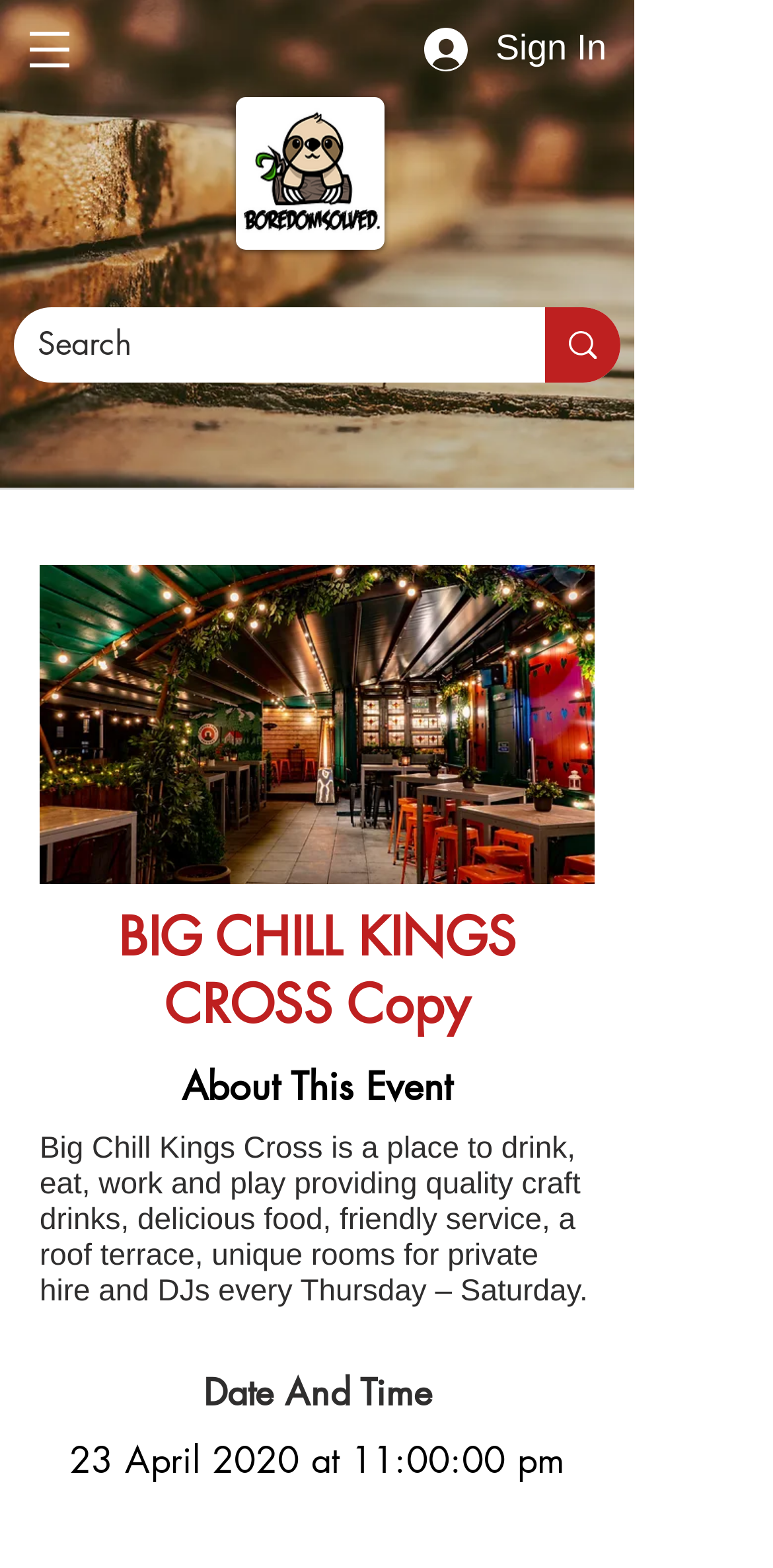Using the description: "aria-label="Search"", determine the UI element's bounding box coordinates. Ensure the coordinates are in the format of four float numbers between 0 and 1, i.e., [left, top, right, bottom].

[0.704, 0.196, 0.803, 0.244]